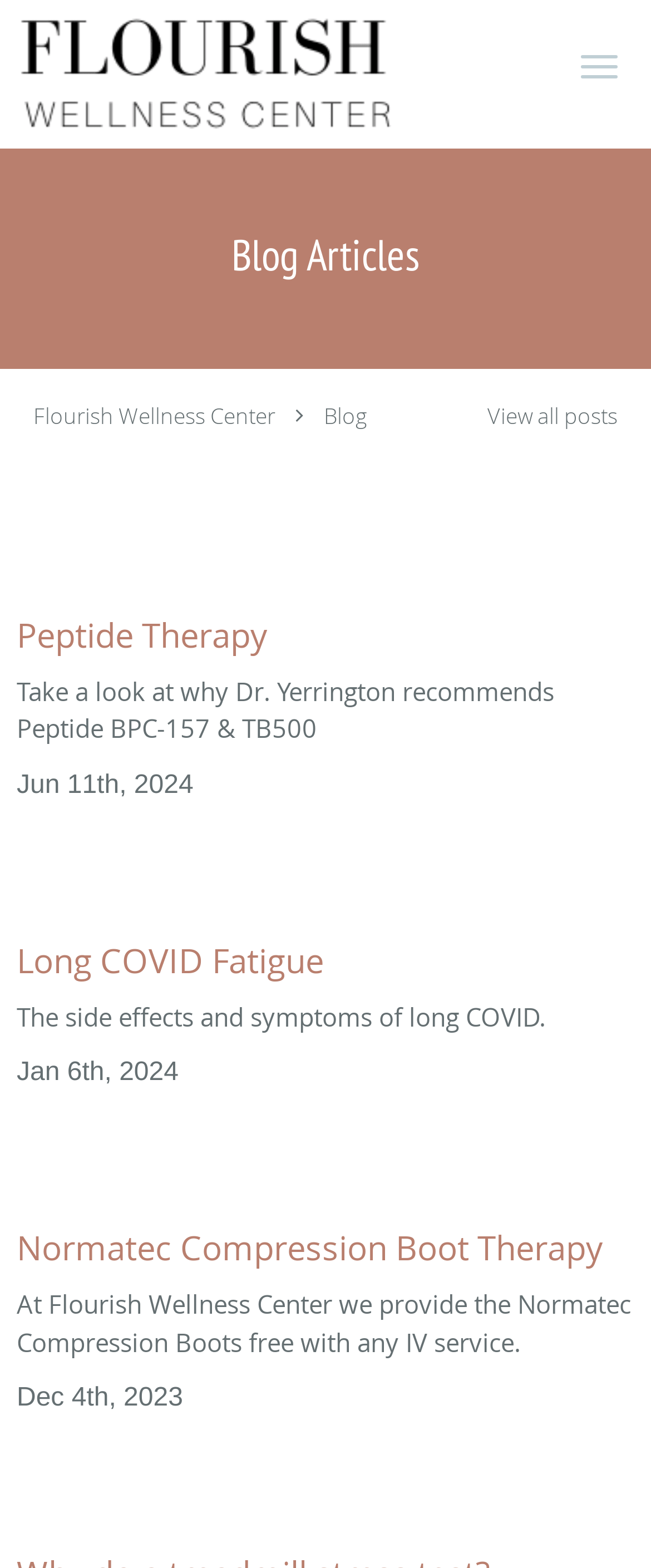What is the name of the wellness center?
Look at the image and construct a detailed response to the question.

The name of the wellness center can be found in the link 'Flourish Wellness Center' which is located in the top navigation bar of the webpage.